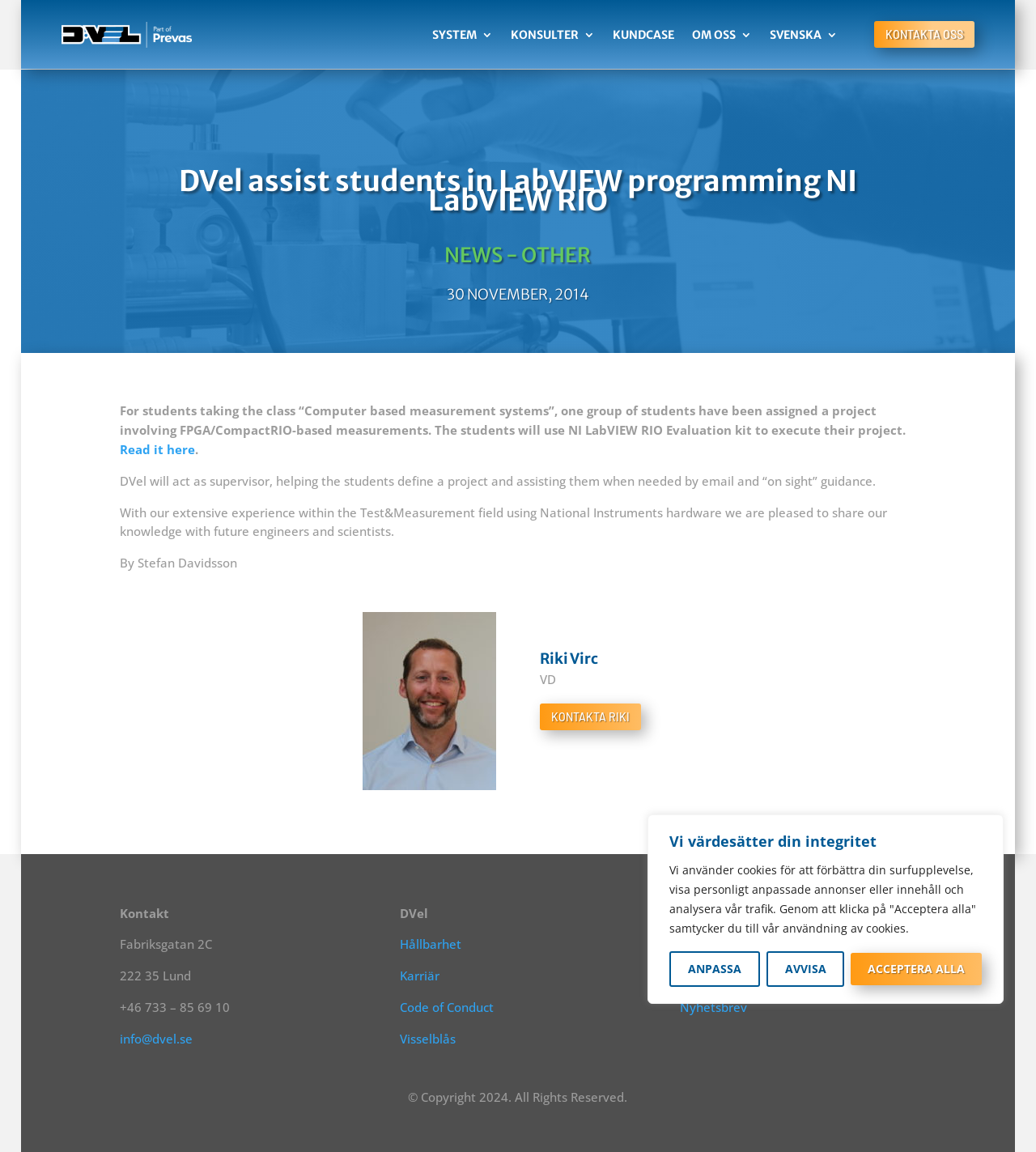What is the company name?
Look at the image and answer the question using a single word or phrase.

DVel